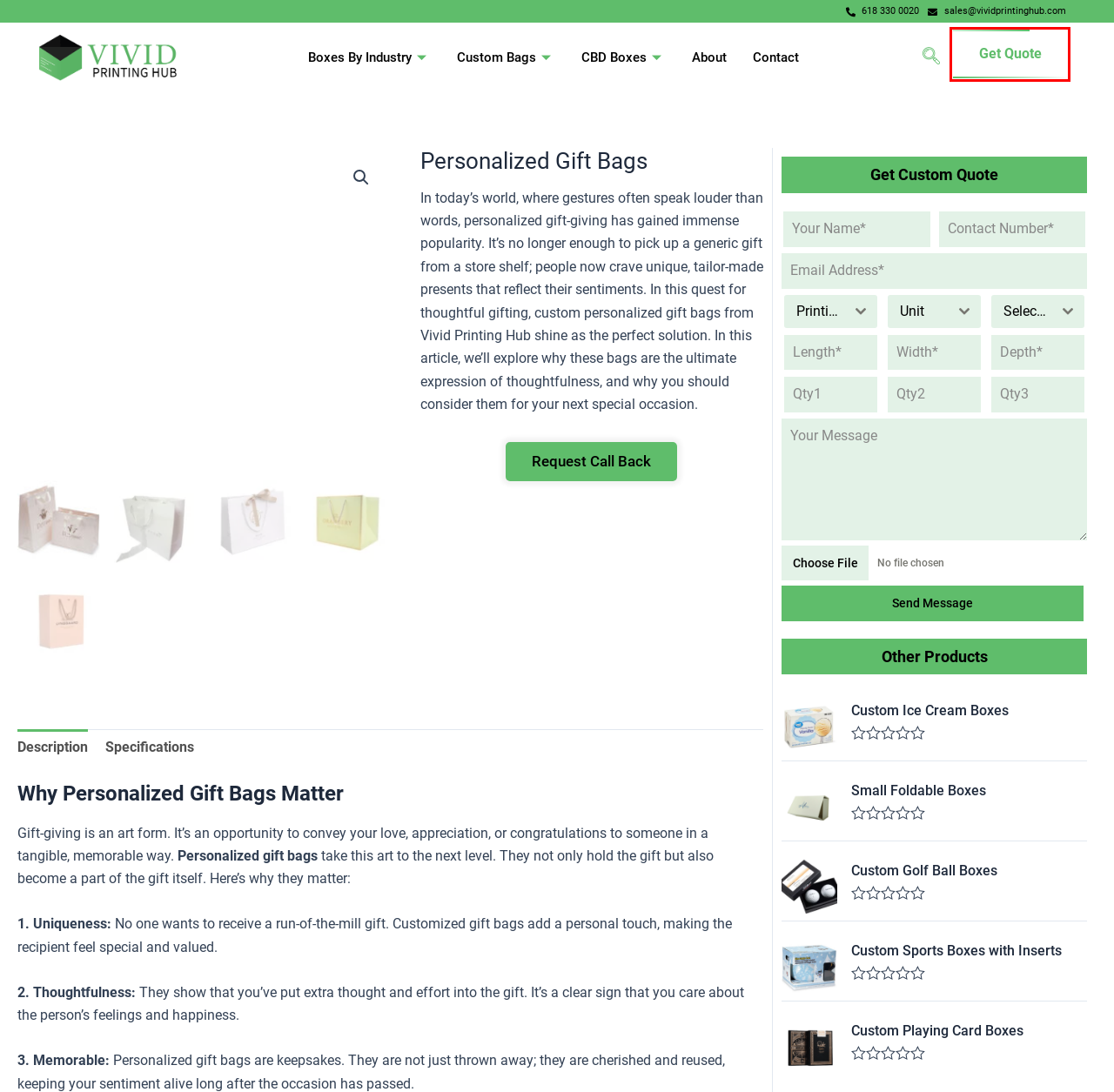Look at the screenshot of the webpage and find the element within the red bounding box. Choose the webpage description that best fits the new webpage that will appear after clicking the element. Here are the candidates:
A. Custom Printed Small Foldable Boxes - Vivid Printing Hub
B. About Us - Vivid Printing Hub
C. Custom Playing Card Boxes - Premium Card Packaging - Vivid Printing Hub
D. Contact Vivid Printing Hub - Get in Touch Today
E. Premium Ice Cream Boxes for Perfect Freezer Storage - VPH
F. Get Custom Packaging Printing Quotes - Vivid Printing Hub
G. Custom Sports Boxes with Inserts - Vivid Printing Hub
H. Custom Golf Ball Boxes Personalized Golf Packaging - Vivid Printing Hub

F